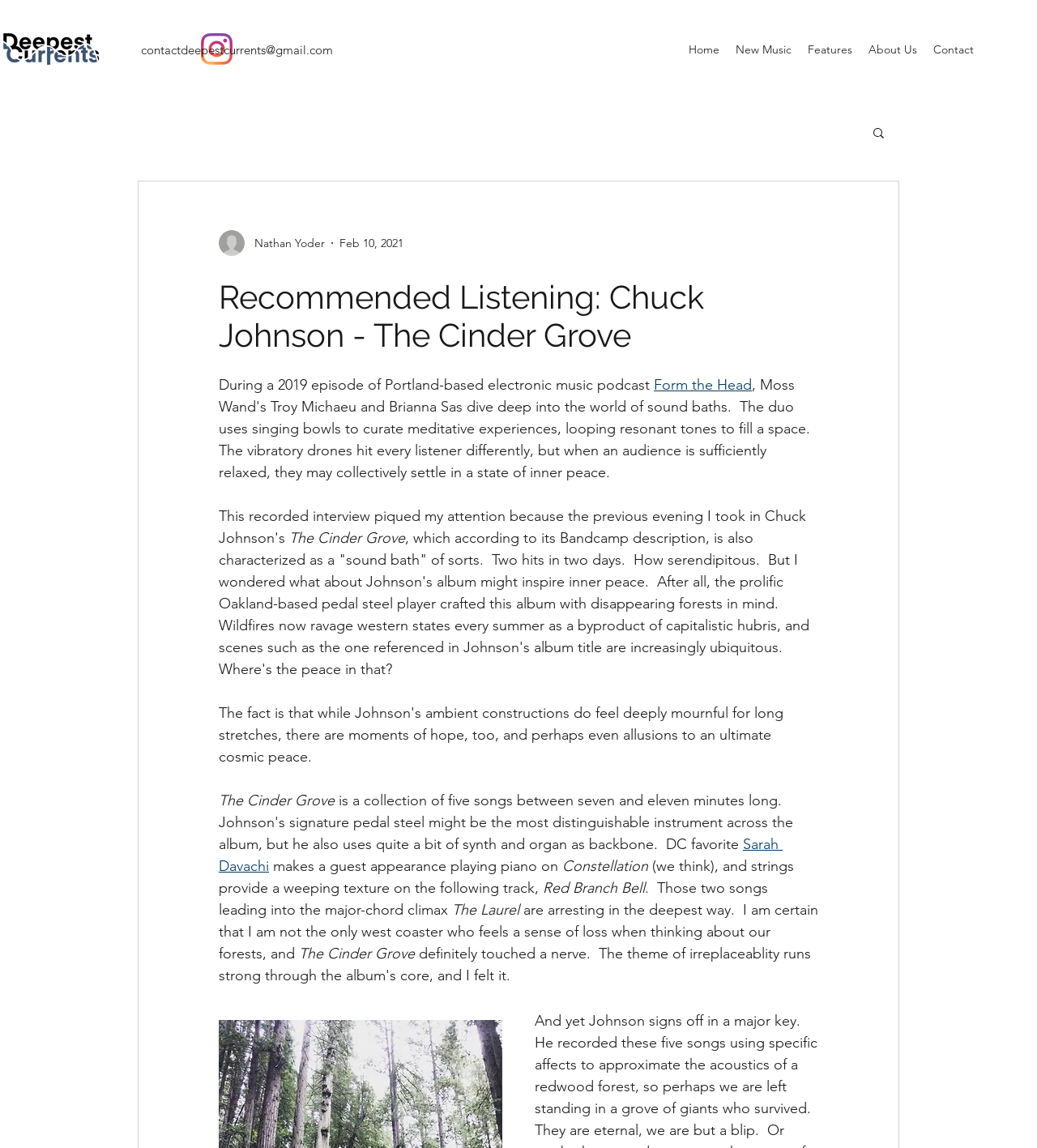Construct a comprehensive description capturing every detail on the webpage.

This webpage is about a music review, specifically discussing Chuck Johnson's album "The Cinder Grove". At the top, there is a social bar with an Instagram link and icon. Below it, there is a contact email address. On the top right, there is a navigation menu with links to "Home", "New Music", "Features", "About Us", and "Contact". Next to the navigation menu, there is a search button with a magnifying glass icon.

The main content of the webpage is an article written by Nathan Yoder, dated February 10, 2021. The article starts with a heading "Recommended Listening: Chuck Johnson - The Cinder Grove". Below the heading, there is a writer's picture and the author's name. The article discusses how the album "The Cinder Grove" is characterized as a "sound bath" and explores the themes of inner peace and disappearing forests. The text is divided into paragraphs, with links to other artists and albums, such as "Form the Head", "Sarah Davachi", "Constellation", and "Red Branch Bell". The article also mentions specific tracks from the album, including "The Laurel".